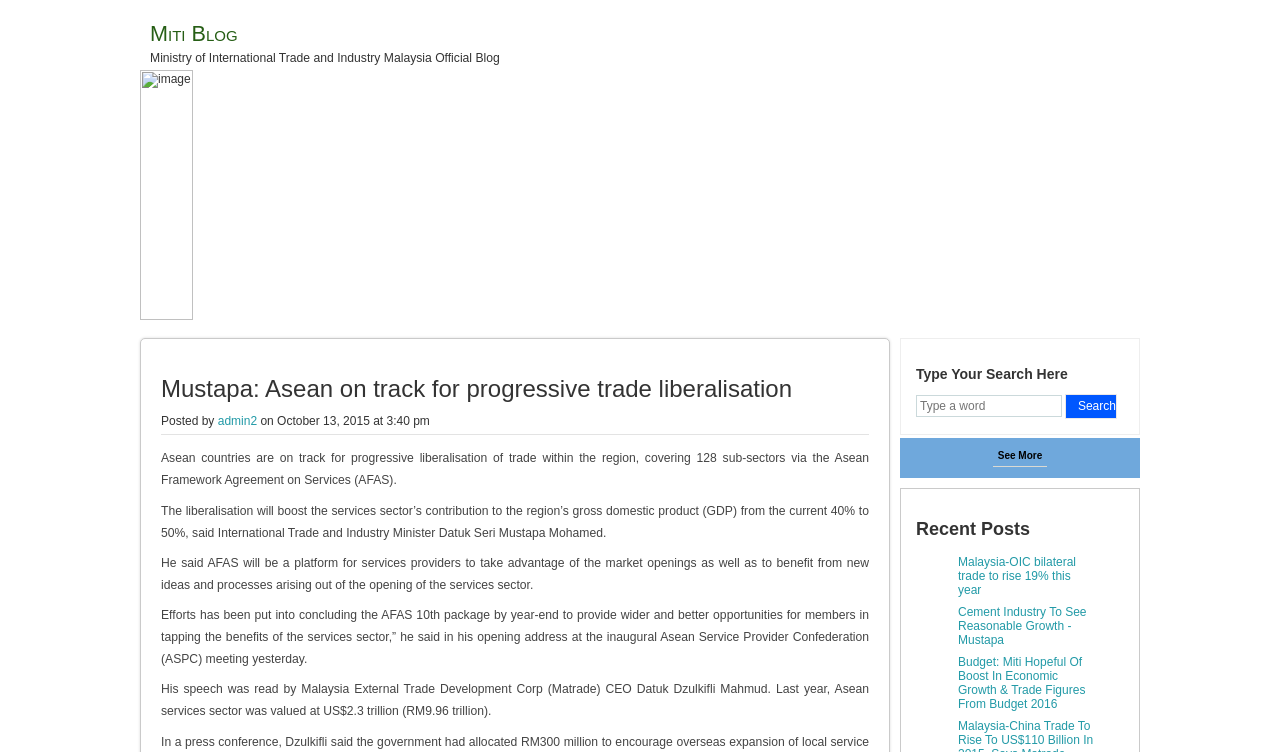What is the value of Asean services sector last year?
Answer with a single word or phrase, using the screenshot for reference.

US$2.3 trillion